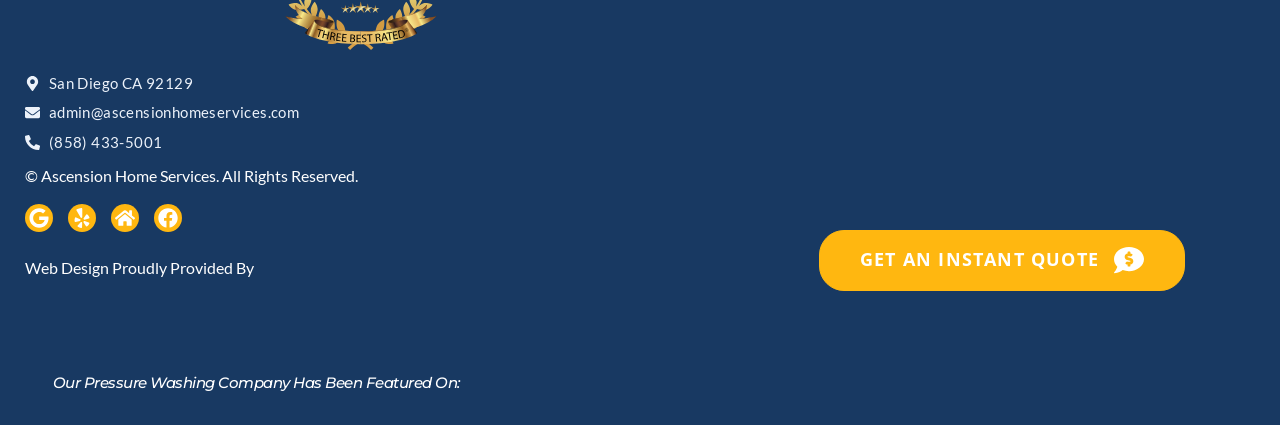Find and specify the bounding box coordinates that correspond to the clickable region for the instruction: "Click the Polish Film Institute Logo".

None